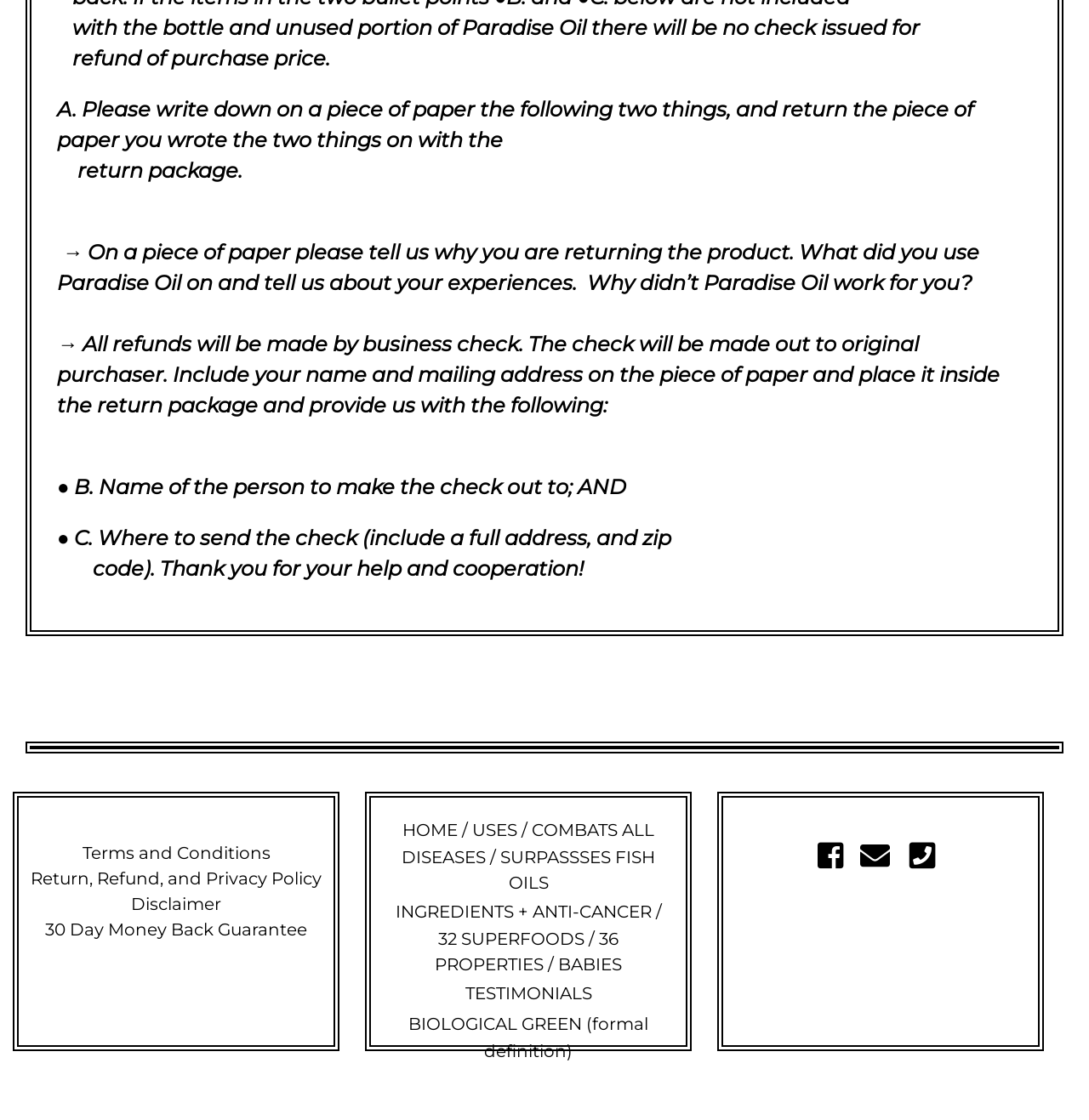Determine the bounding box coordinates for the area that should be clicked to carry out the following instruction: "Click on the 'HOME' link".

None